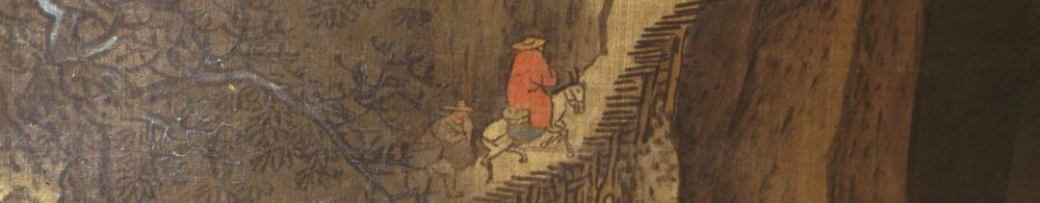Explain the image in a detailed way.

In this image, figures navigate a winding path through a mountainous landscape, embodying themes of journey and exploration. A prominent figure clad in a vibrant red robe leads the way, followed closely by others dressed in earthy tones, suggesting a connection to nature and antiquity. The landscape is richly textured, likely drawing inspiration from classical Chinese art, which often emphasizes the harmony between humanity and the natural world. The interplay of light and shadow, along with the subtle details of the surrounding foliage, creates an inviting atmosphere, inviting viewers to contemplate the significance of the journey depicted. This artwork beautifully reflects the essence of classical Chinese aesthetics, exploring deeper philosophical themes related to life’s paths and challenges.